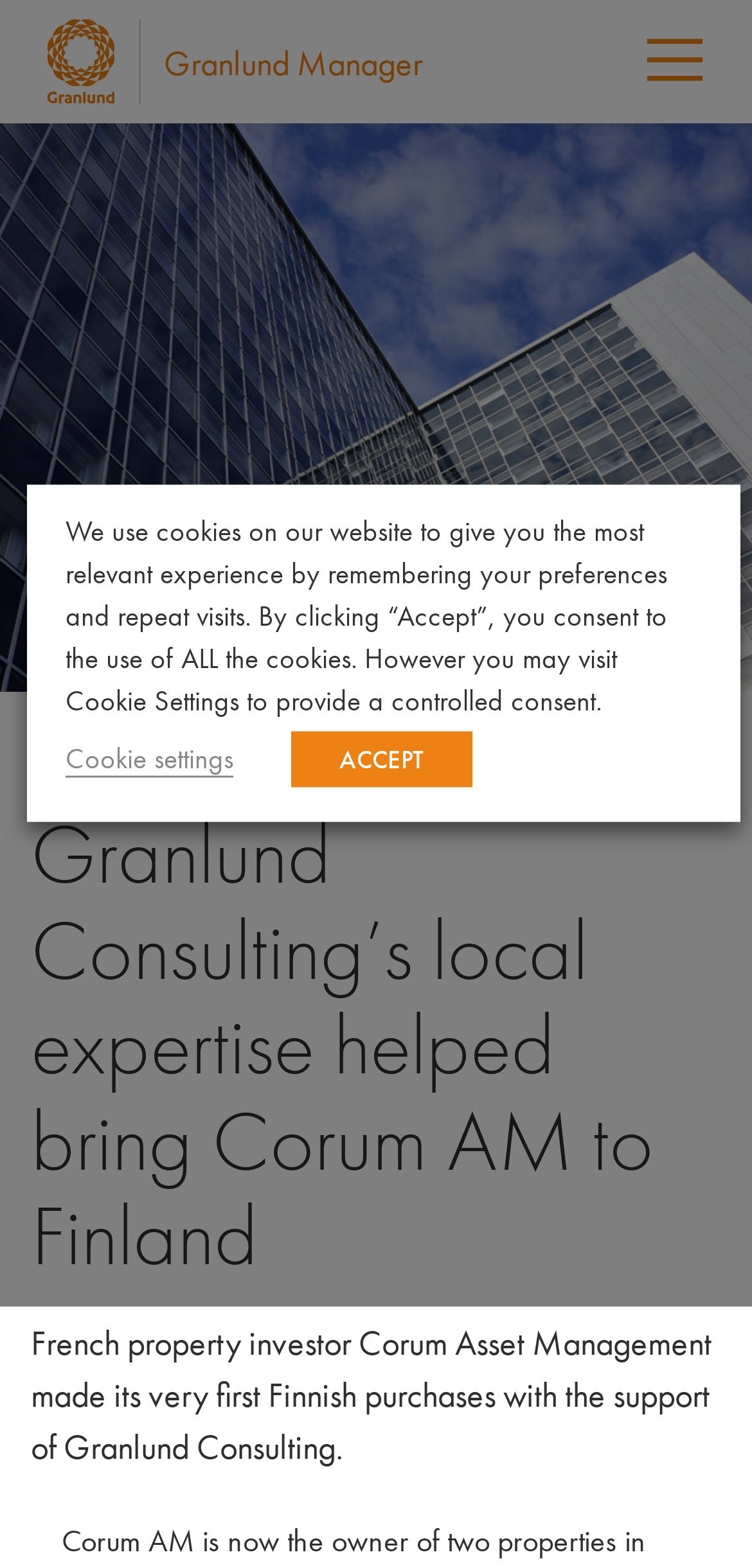Generate the main heading text from the webpage.

Granlund Consulting’s local expertise helped bring Corum AM to Finland